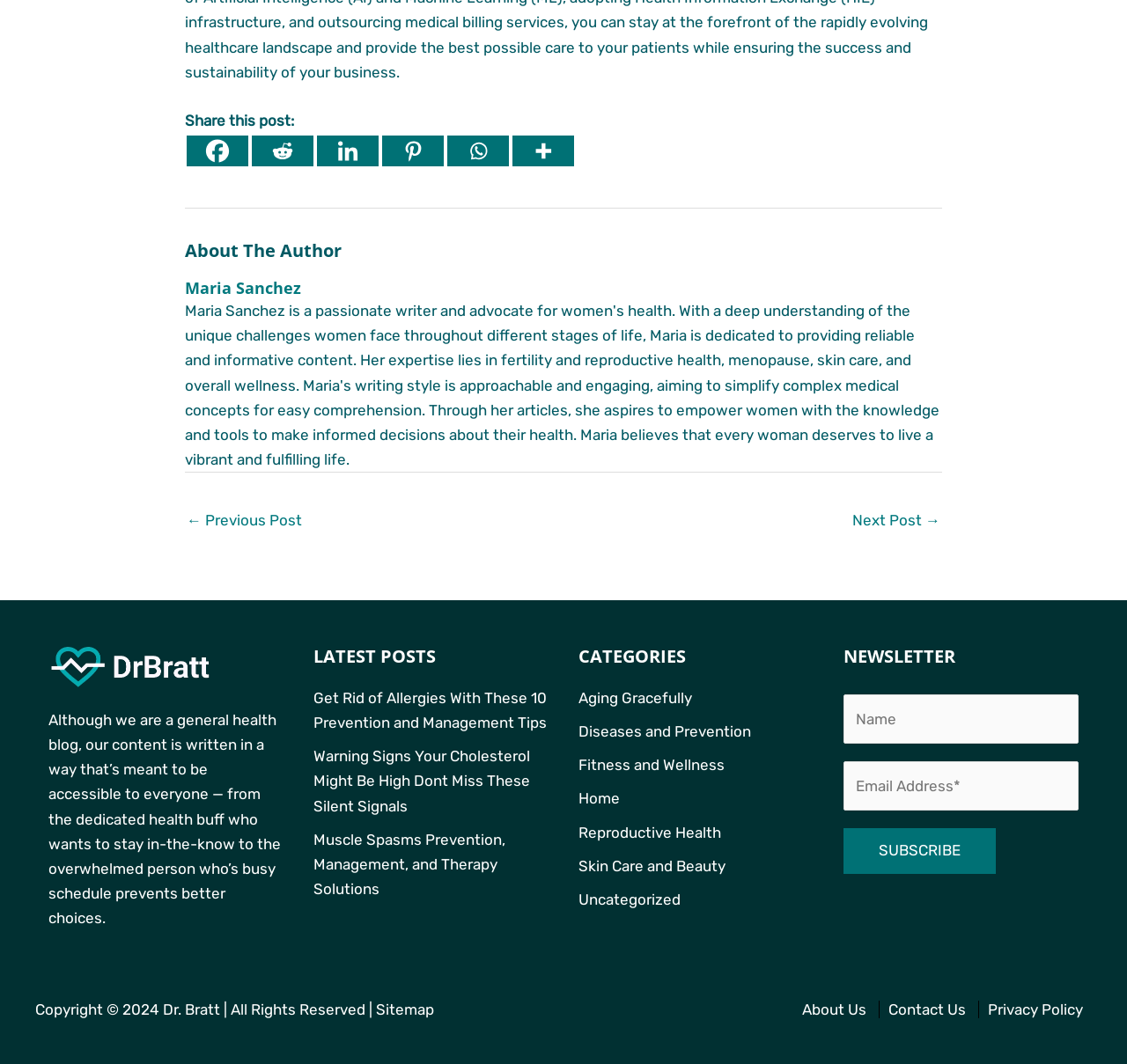Find the bounding box coordinates for the HTML element described in this sentence: "parent_node: Alternative: name="alt_s"". Provide the coordinates as four float numbers between 0 and 1, in the format [left, top, right, bottom].

[0.748, 0.861, 0.77, 0.907]